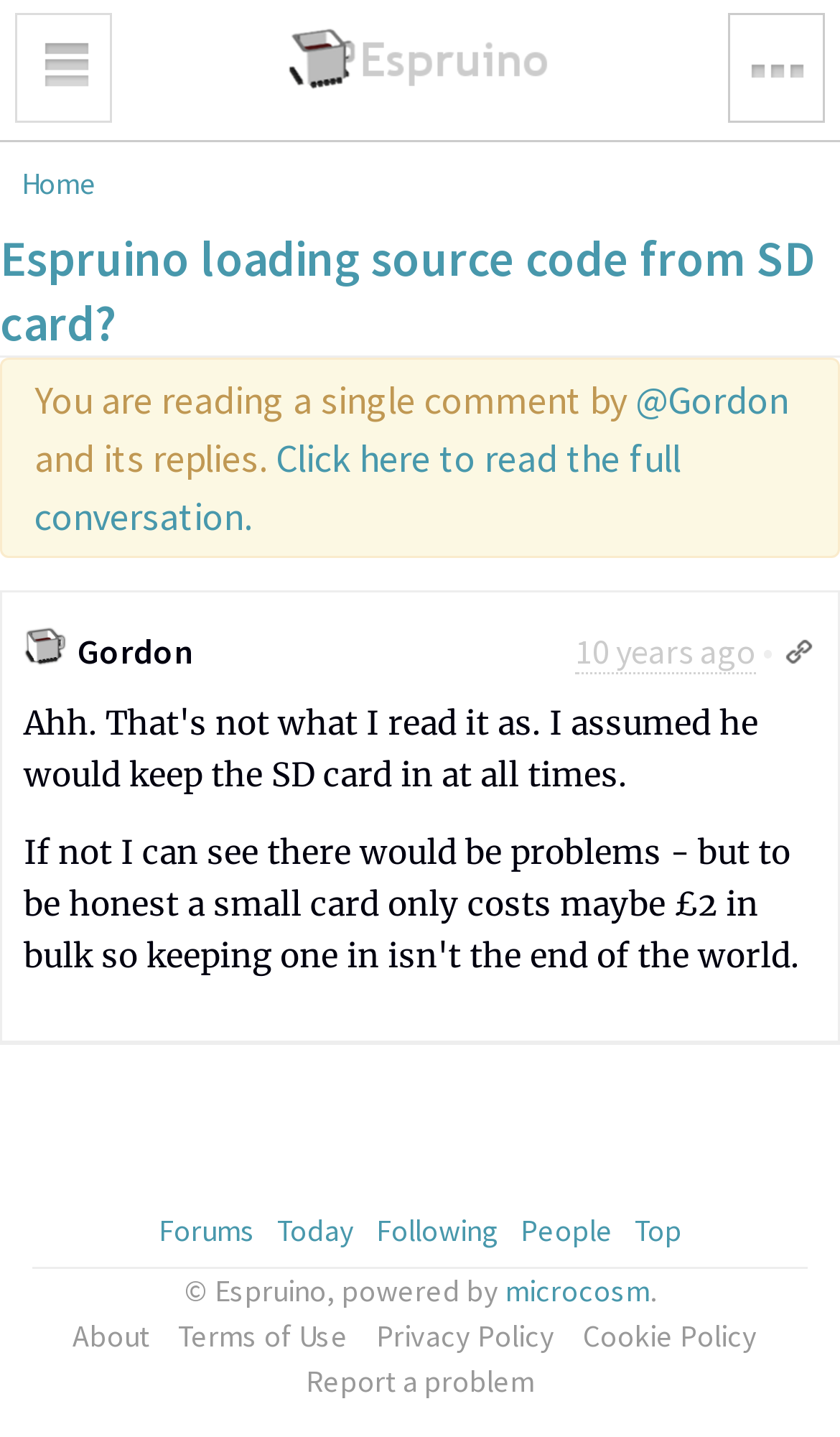Please find and generate the text of the main heading on the webpage.

Espruino loading source code from SD card?